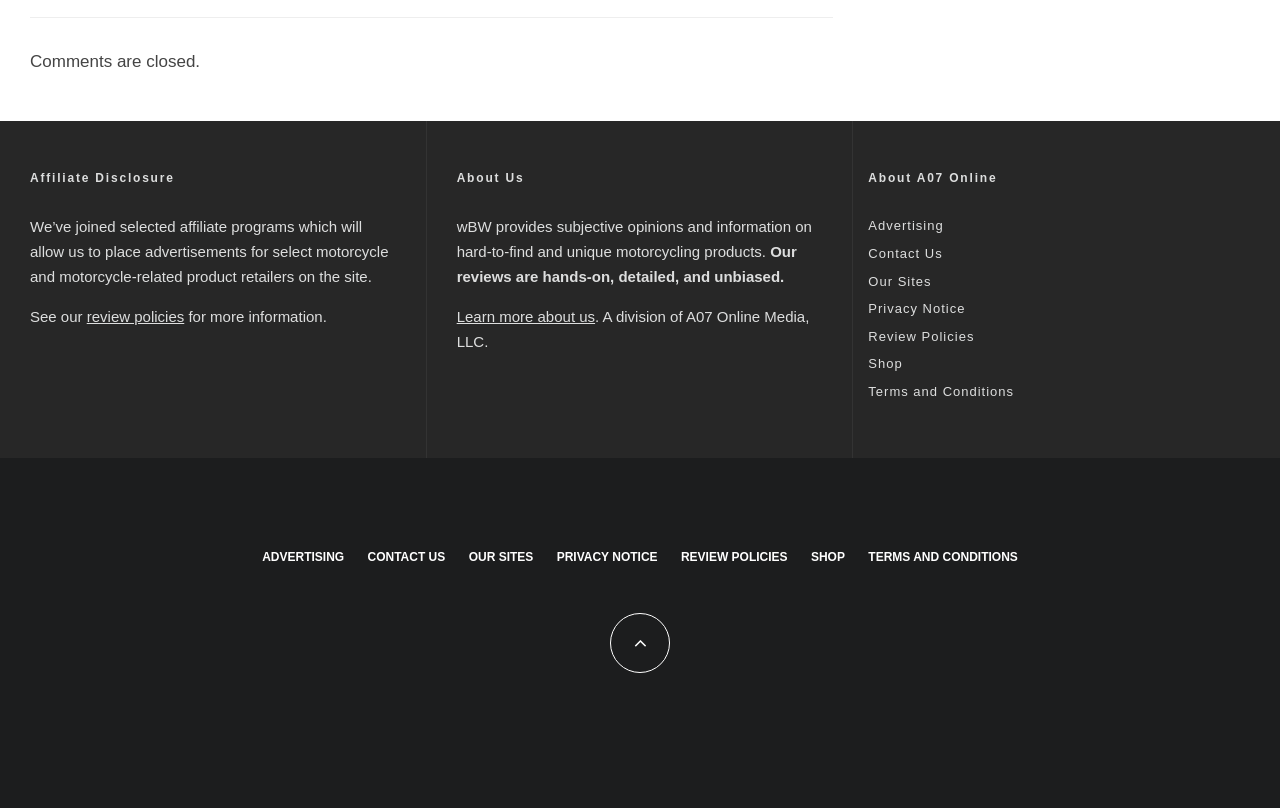From the screenshot, find the bounding box of the UI element matching this description: "Advertising". Supply the bounding box coordinates in the form [left, top, right, bottom], each a float between 0 and 1.

[0.678, 0.27, 0.737, 0.289]